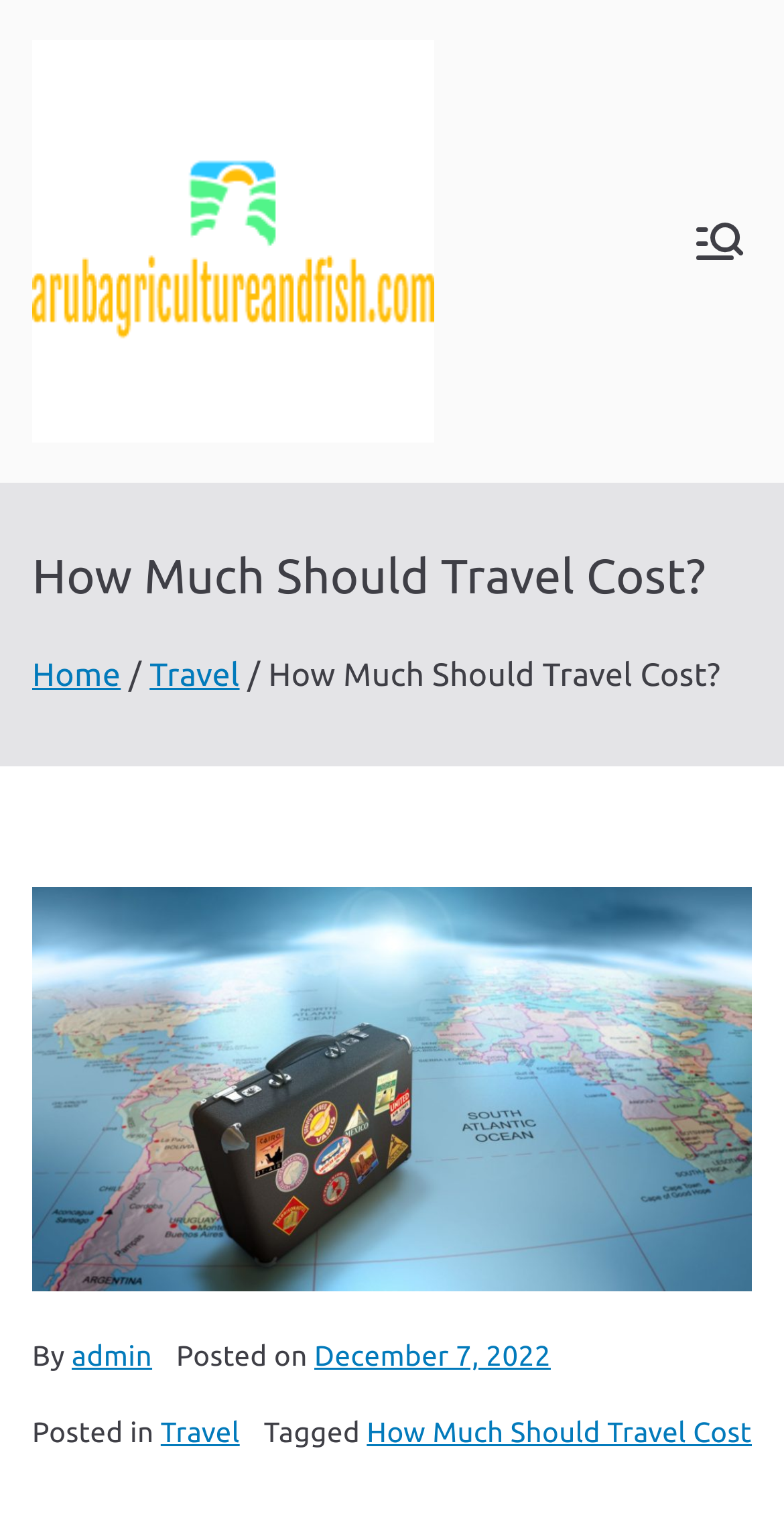Given the description of the UI element: "PAGES", predict the bounding box coordinates in the form of [left, top, right, bottom], with each value being a float between 0 and 1.

None